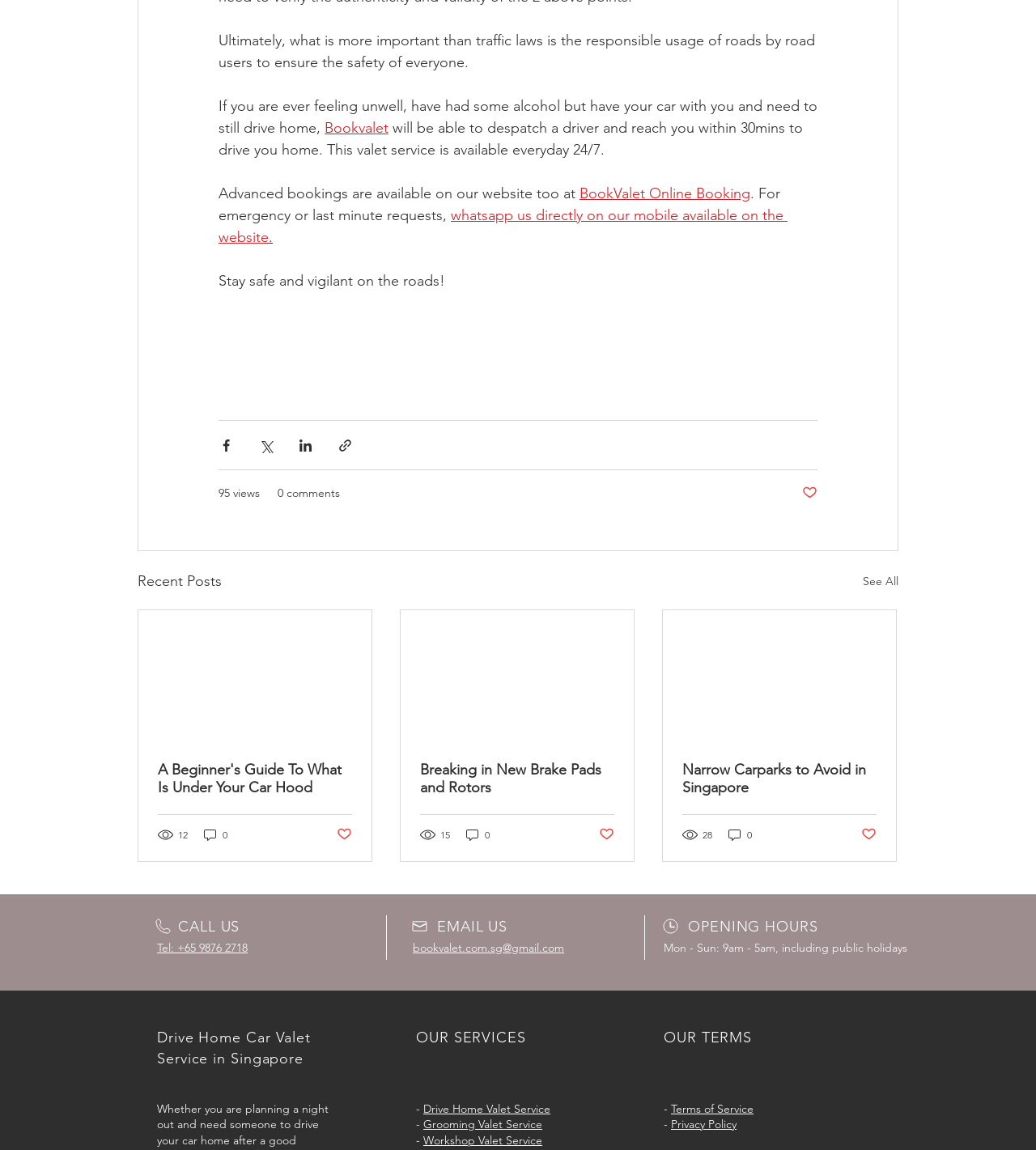Find the bounding box coordinates of the element to click in order to complete the given instruction: "Call the valet service."

[0.152, 0.818, 0.239, 0.831]